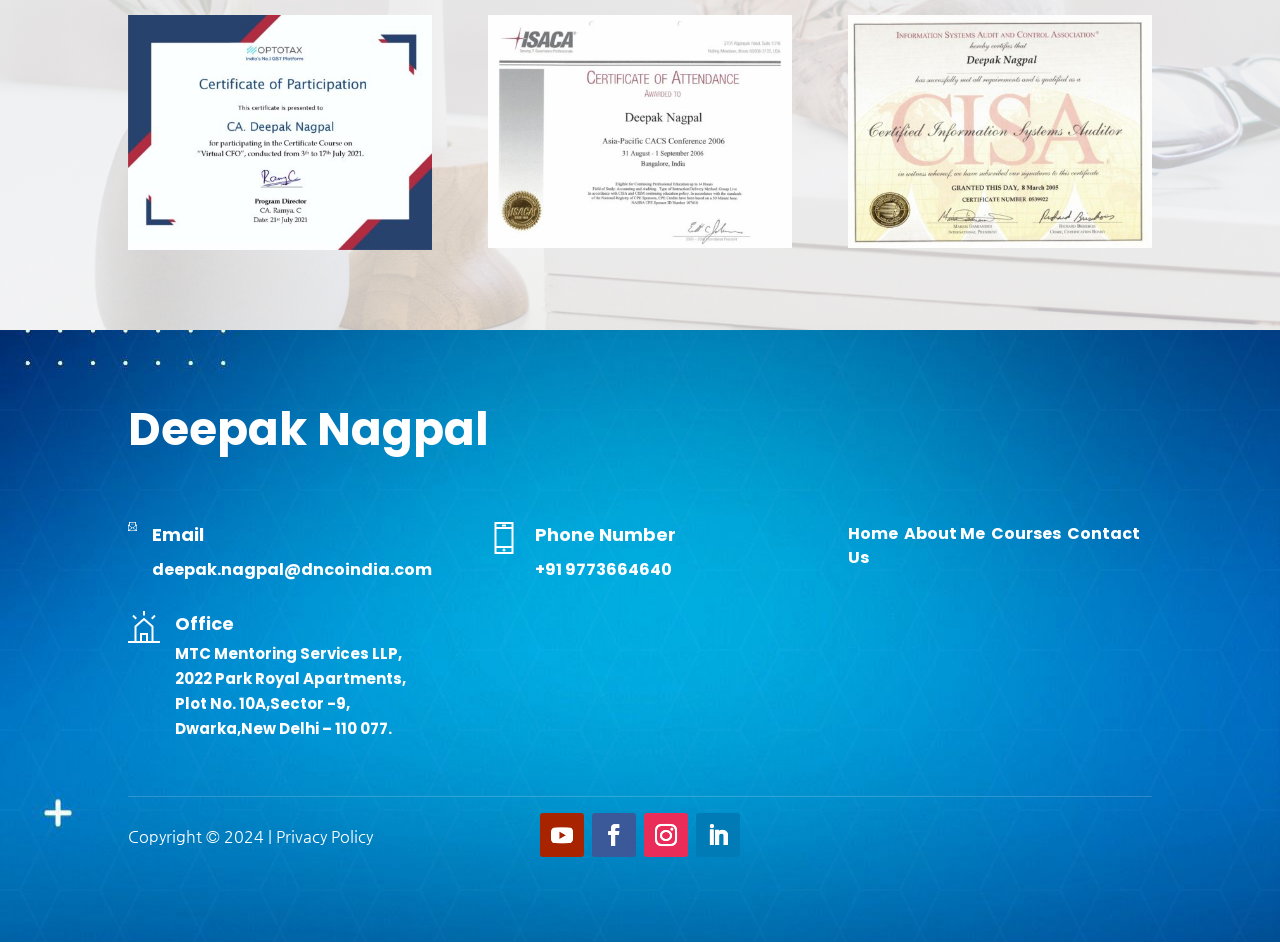Please indicate the bounding box coordinates for the clickable area to complete the following task: "View I-95 Southbound". The coordinates should be specified as four float numbers between 0 and 1, i.e., [left, top, right, bottom].

None